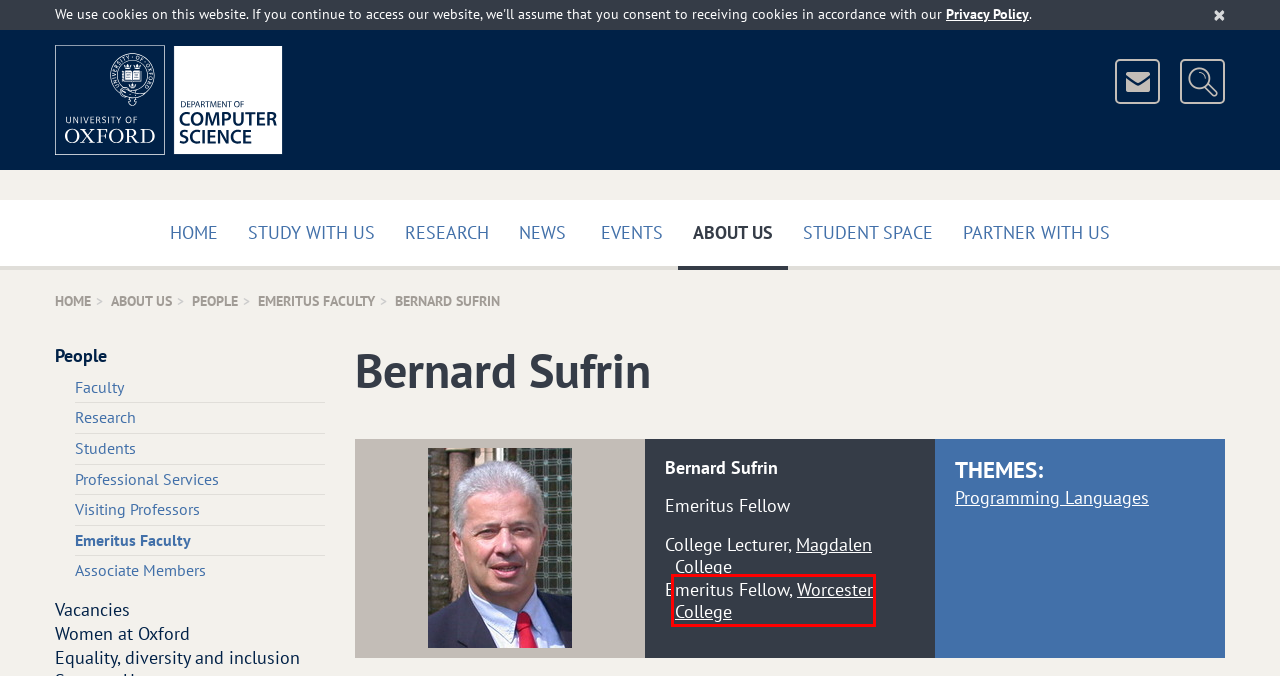You are given a screenshot of a webpage with a red bounding box around an element. Choose the most fitting webpage description for the page that appears after clicking the element within the red bounding box. Here are the candidates:
A. Athena Swan Charter | Advance HE
B. SSO Login Service - Loading Session Information
C. Department of Computer Science, University of Oxford
D. - Magdalen College
E. Worcester College
F. Department of Computer Science : Privacy Policy
G. Make a Donation - Department of Computer Science - University of Oxford
H. University of Oxford

E